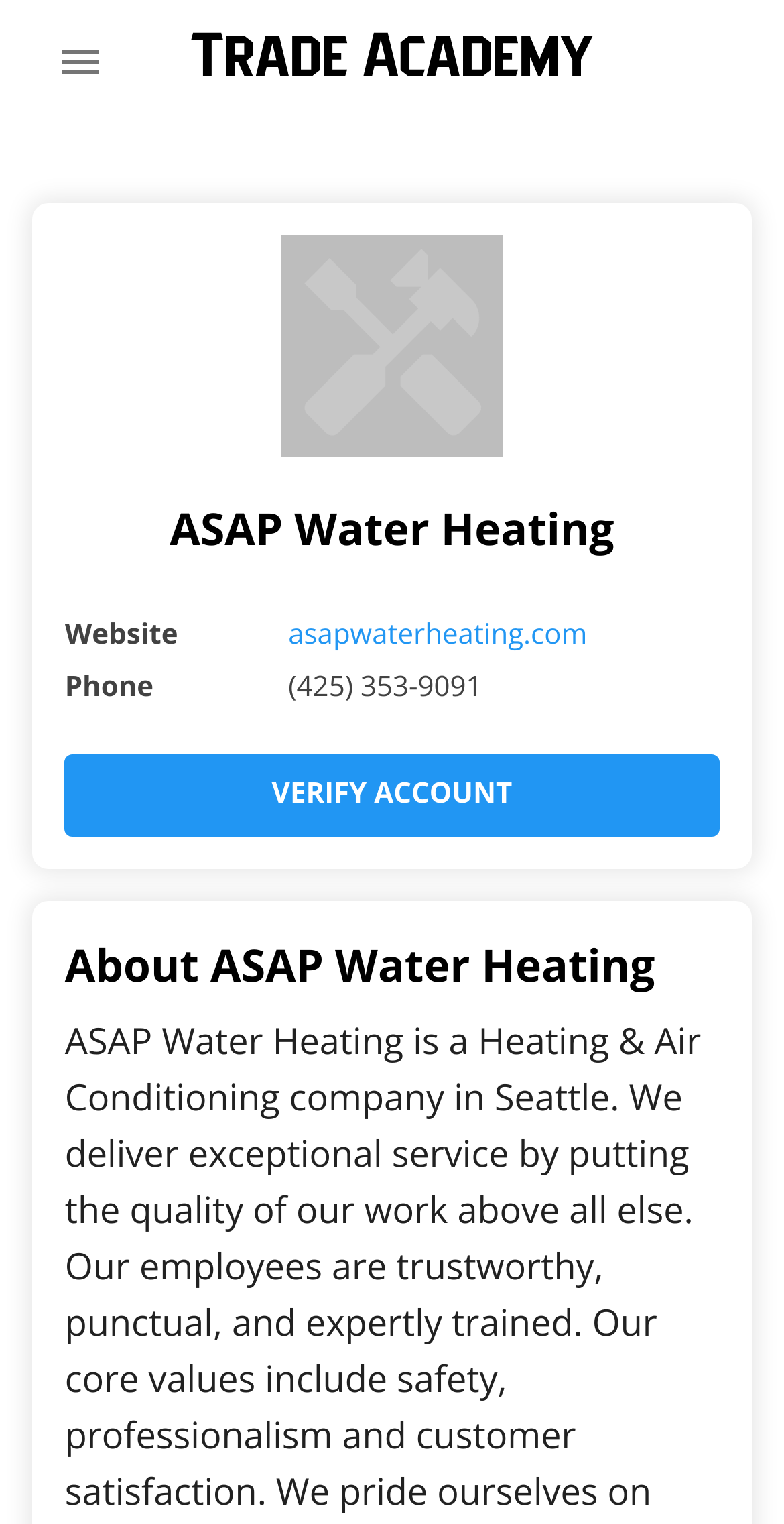Given the element description asapwaterheating.com, predict the bounding box coordinates for the UI element in the webpage screenshot. The format should be (top-left x, top-left y, bottom-right x, bottom-right y), and the values should be between 0 and 1.

[0.368, 0.404, 0.749, 0.429]